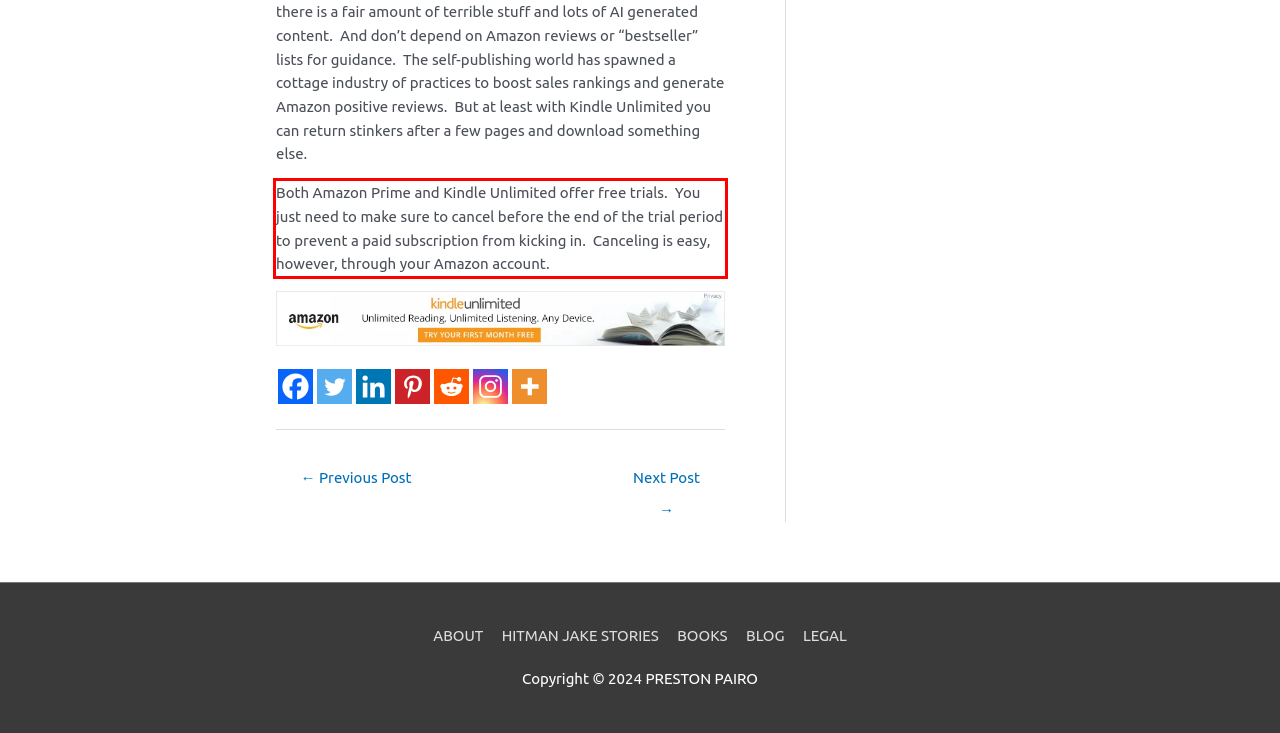You are provided with a screenshot of a webpage featuring a red rectangle bounding box. Extract the text content within this red bounding box using OCR.

Both Amazon Prime and Kindle Unlimited offer free trials. You just need to make sure to cancel before the end of the trial period to prevent a paid subscription from kicking in. Canceling is easy, however, through your Amazon account.